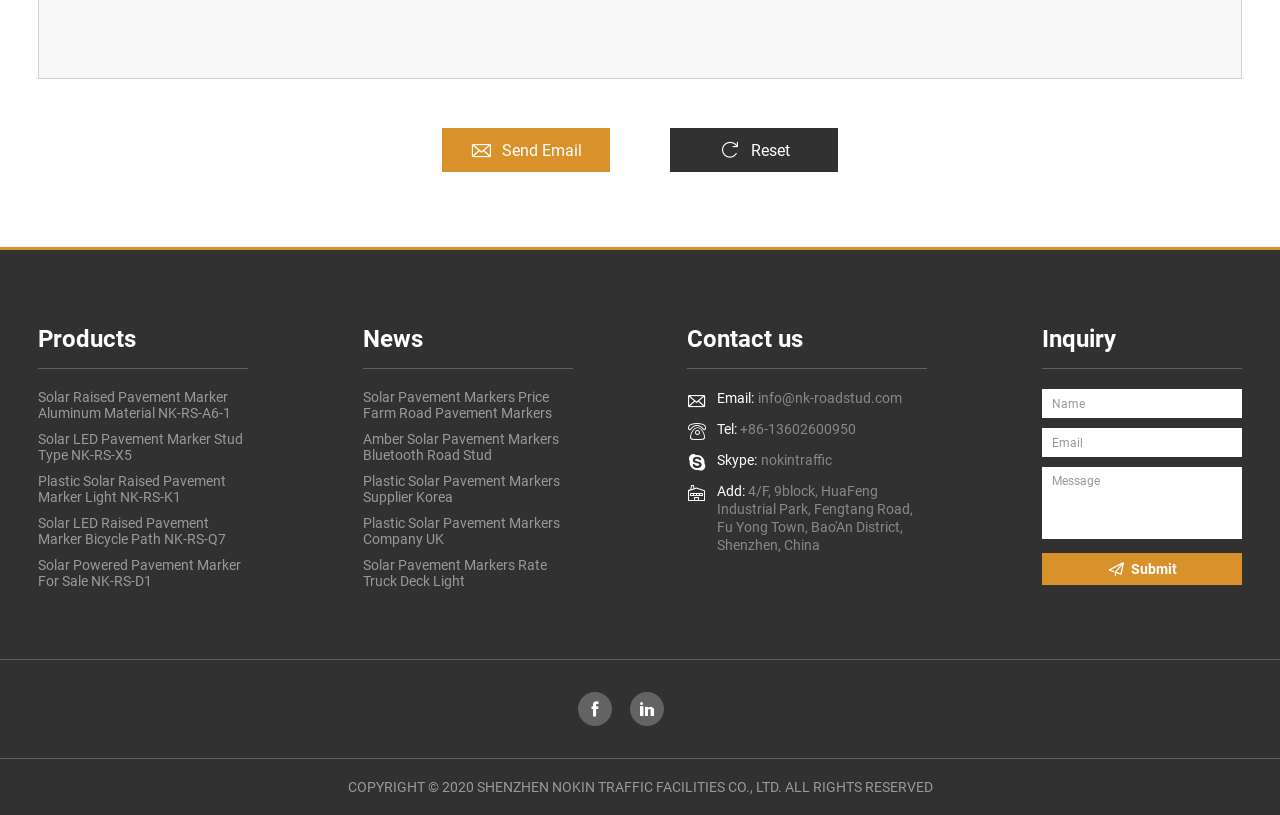Identify the bounding box coordinates for the UI element described as follows: Tel: +86-13602600950. Use the format (top-left x, top-left y, bottom-right x, bottom-right y) and ensure all values are floating point numbers between 0 and 1.

[0.537, 0.516, 0.725, 0.554]